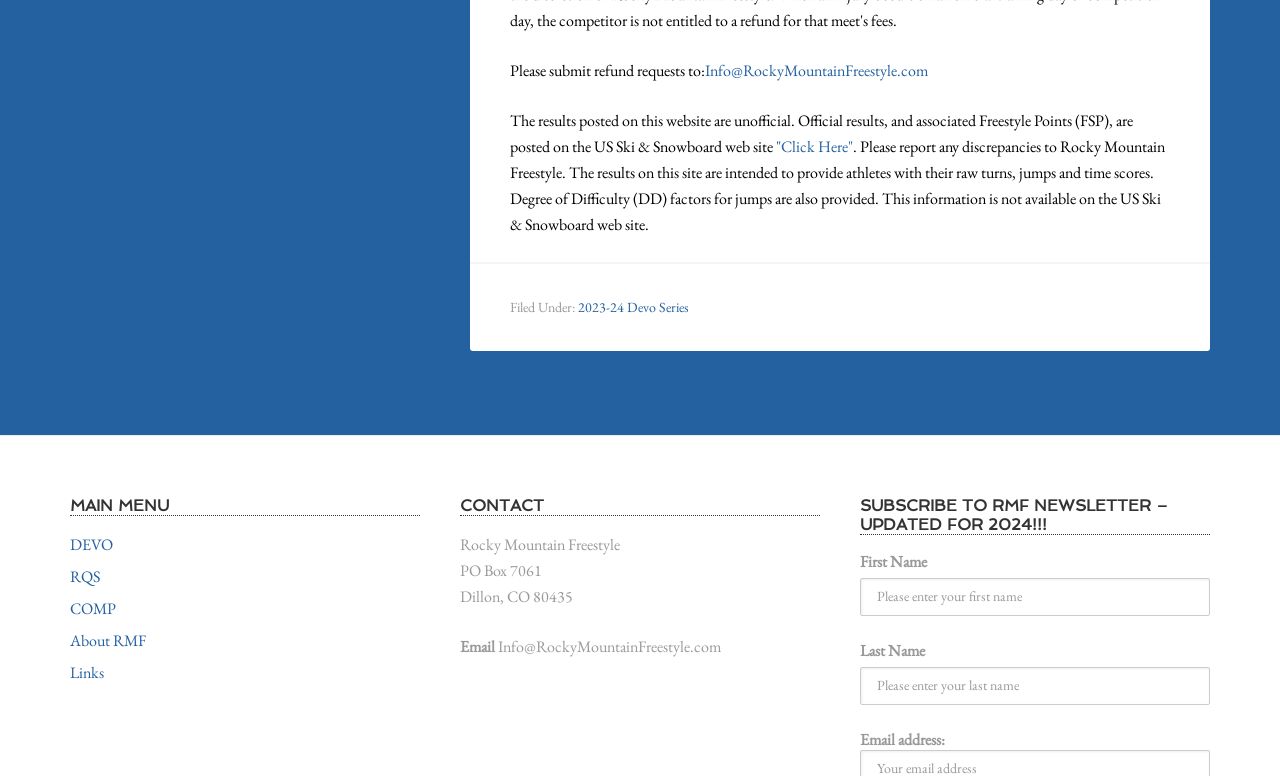What is the postal address of Rocky Mountain Freestyle?
Look at the image and respond with a one-word or short phrase answer.

PO Box 7061, Dillon, CO 80435